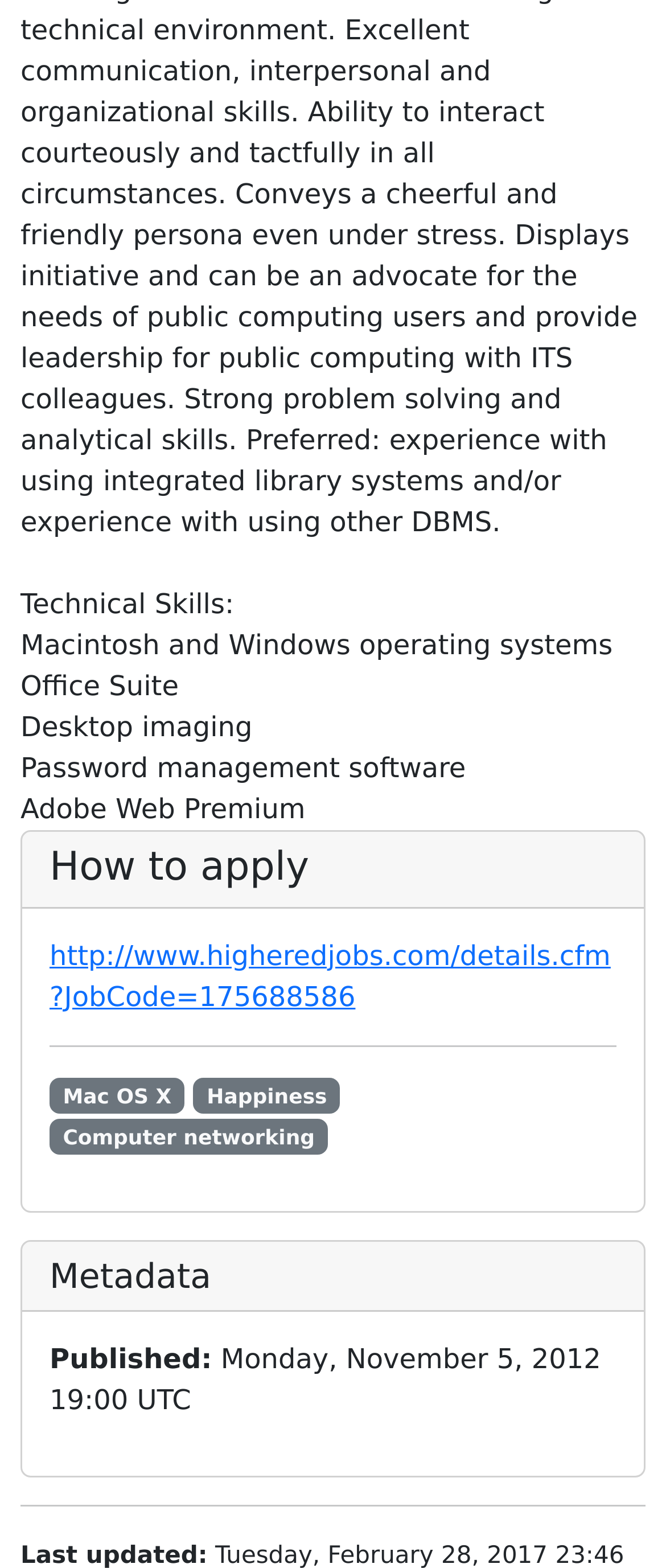Look at the image and write a detailed answer to the question: 
What is the section that provides information about the job application?

The webpage has a section titled 'How to apply' that provides information about applying for the job, including a link to the job details.